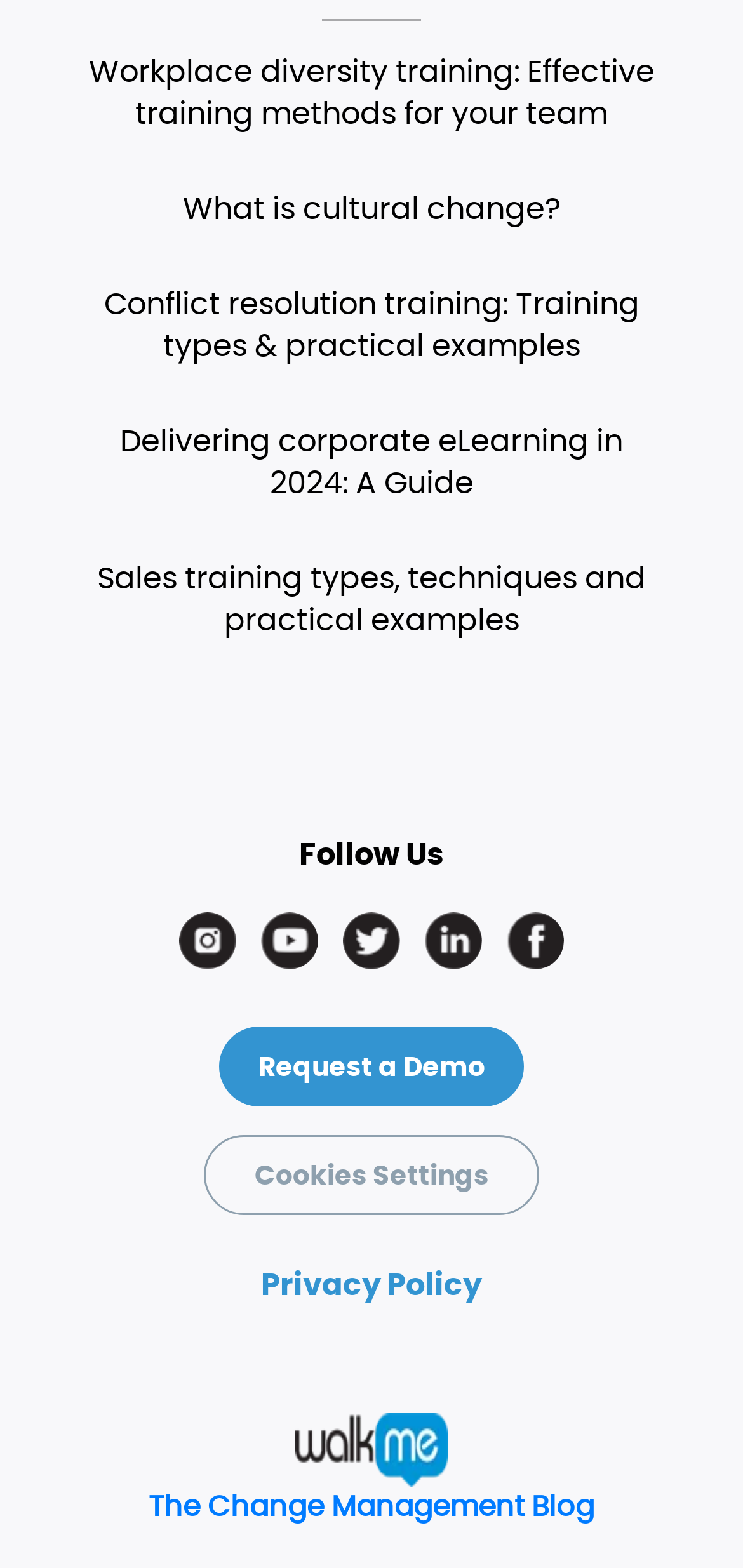Identify the bounding box coordinates of the area you need to click to perform the following instruction: "Click on the 'Workplace diversity training' link".

[0.115, 0.032, 0.885, 0.086]